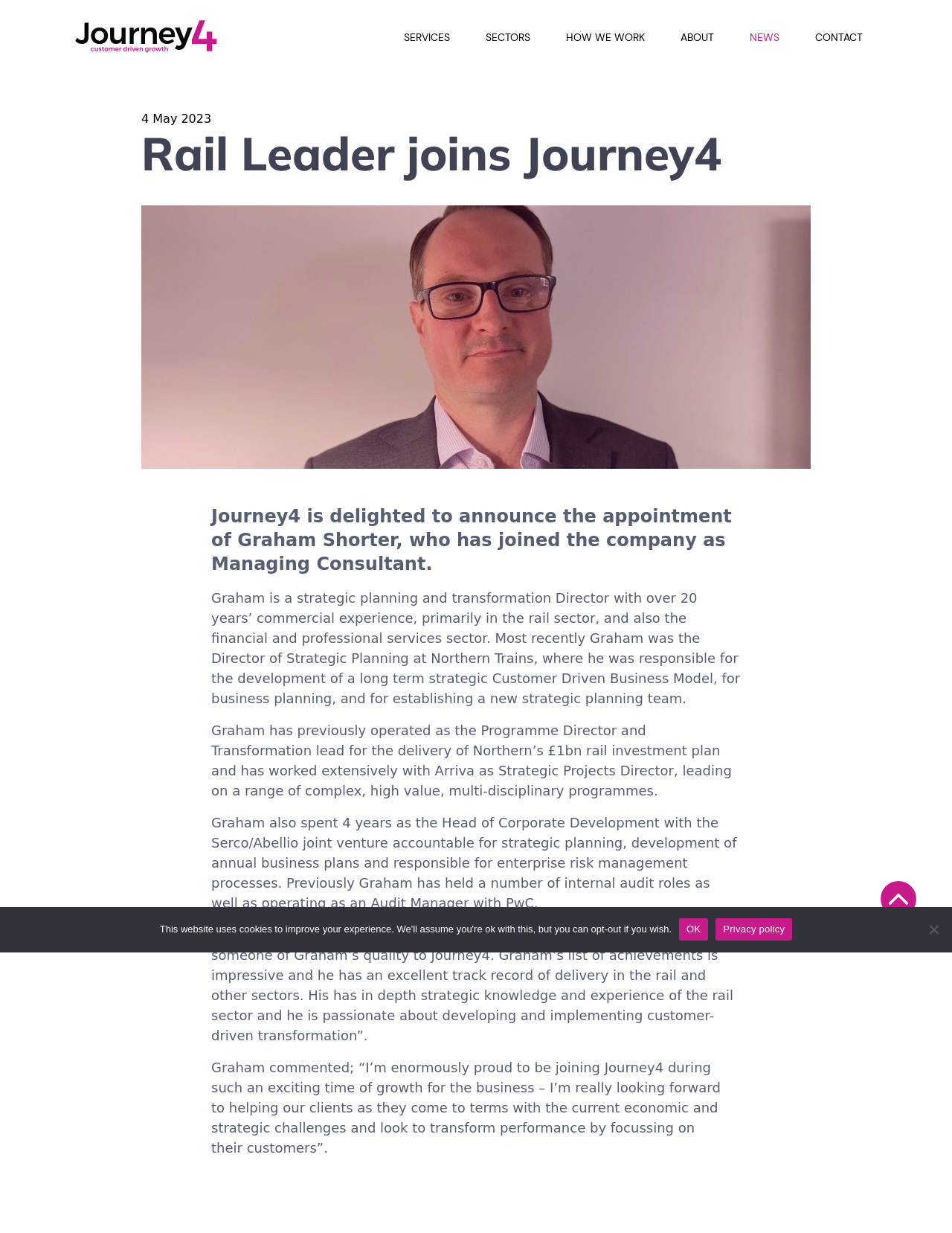From the webpage screenshot, identify the region described by News. Provide the bounding box coordinates as (top-left x, top-left y, bottom-right x, bottom-right y), with each value being a floating point number between 0 and 1.

[0.769, 0.0, 0.838, 0.06]